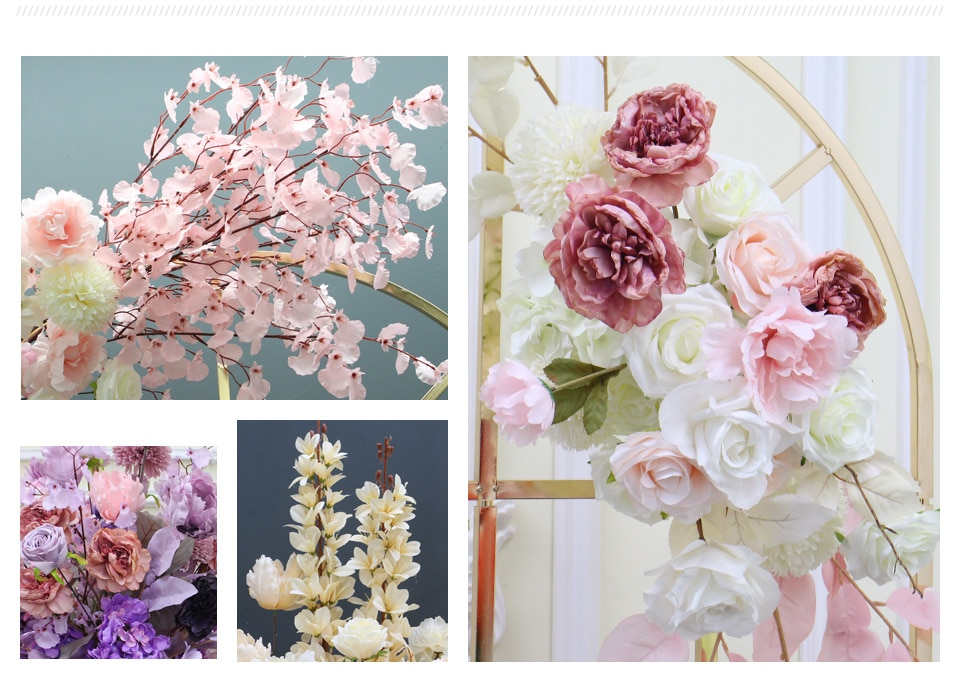What color flowers are ideal for reception settings?
Please elaborate on the answer to the question with detailed information.

According to the caption, the variety of lavender and cream flowers coalesce, adding a romantic touch ideal for reception settings, which suggests that lavender and cream flowers are suitable for reception settings.